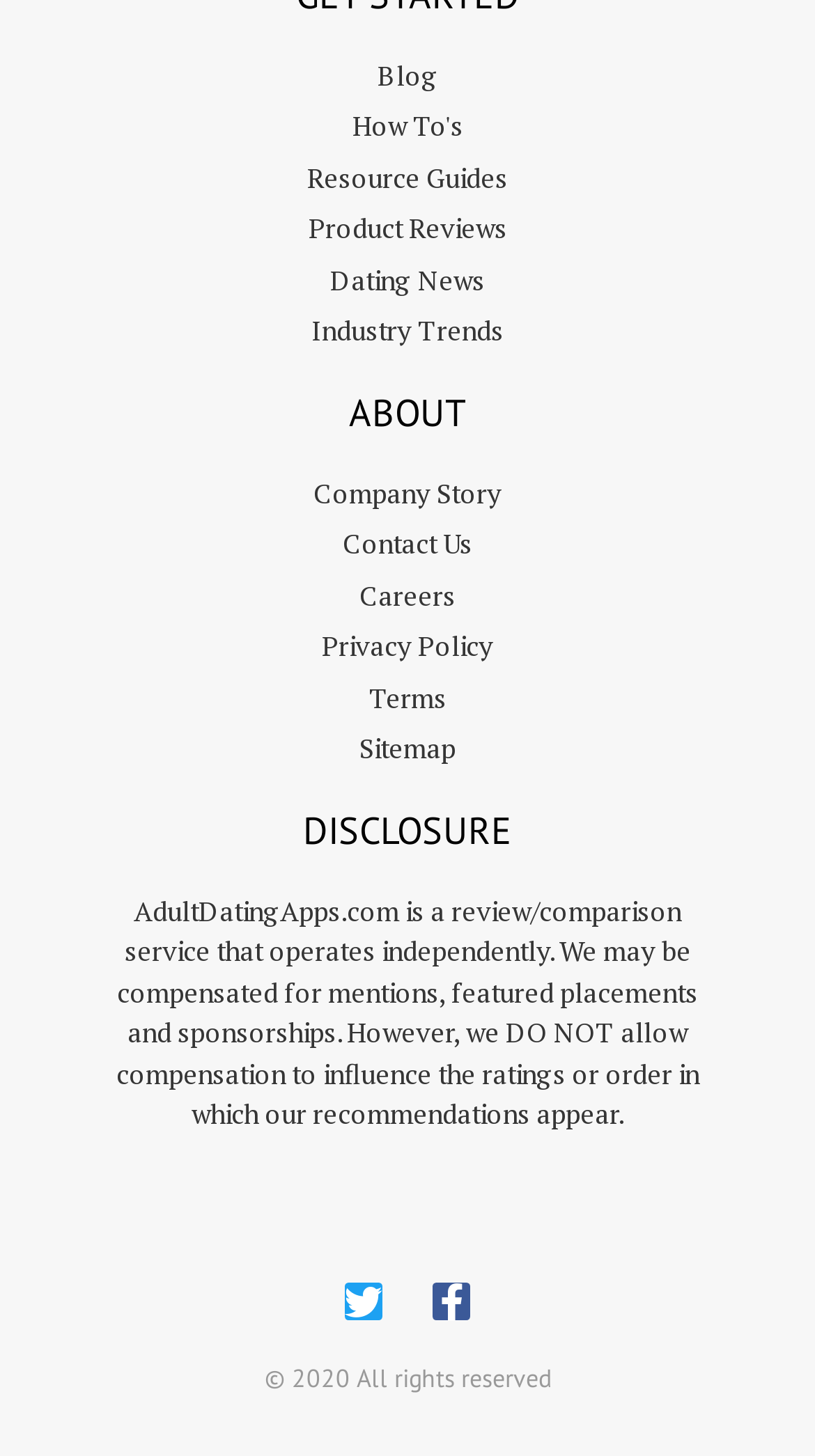Determine the bounding box coordinates of the clickable region to execute the instruction: "read about company story". The coordinates should be four float numbers between 0 and 1, denoted as [left, top, right, bottom].

[0.128, 0.325, 0.872, 0.353]